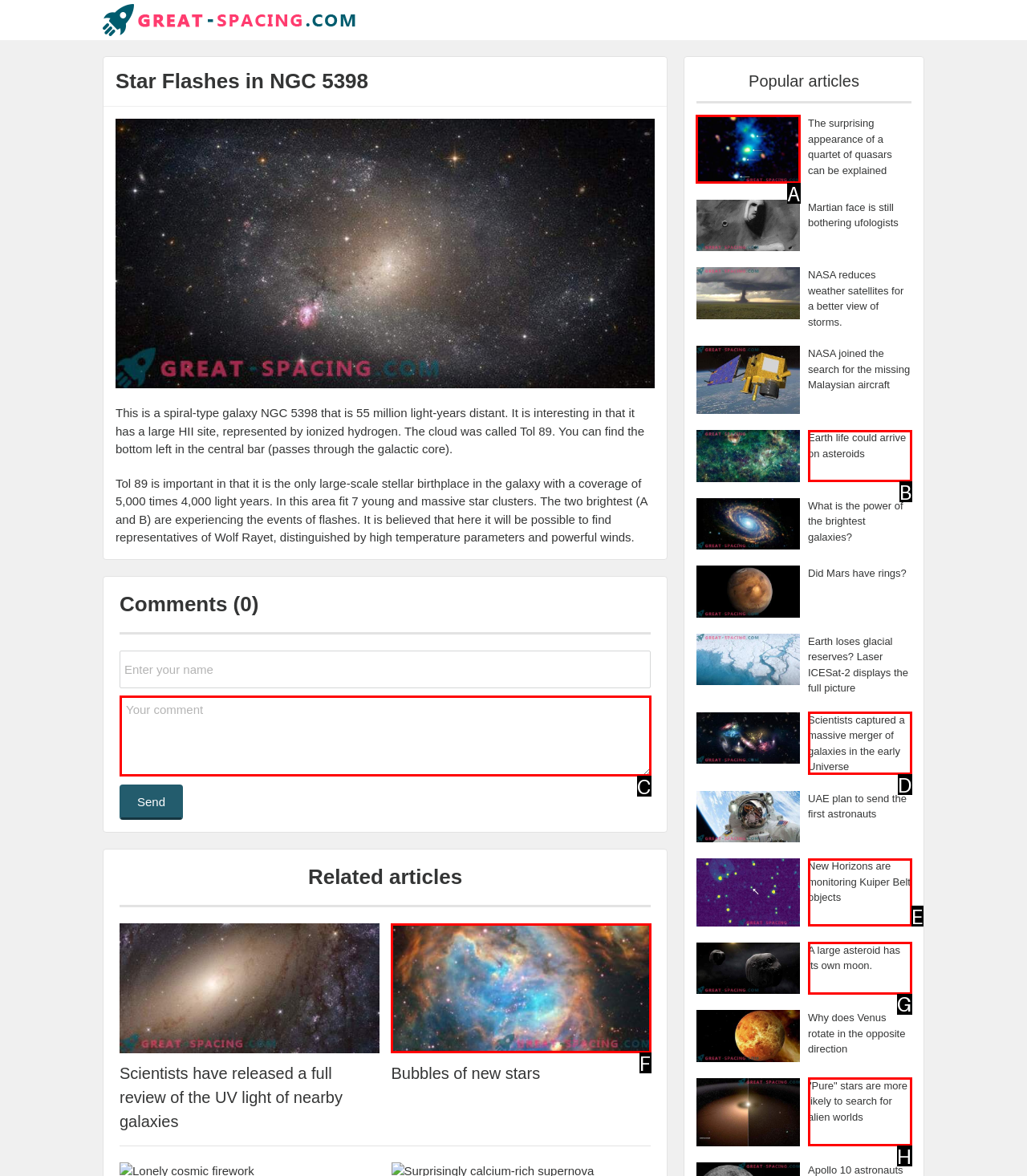Point out the HTML element I should click to achieve the following task: Read popular article about the surprising appearance of a quartet of quasars Provide the letter of the selected option from the choices.

A